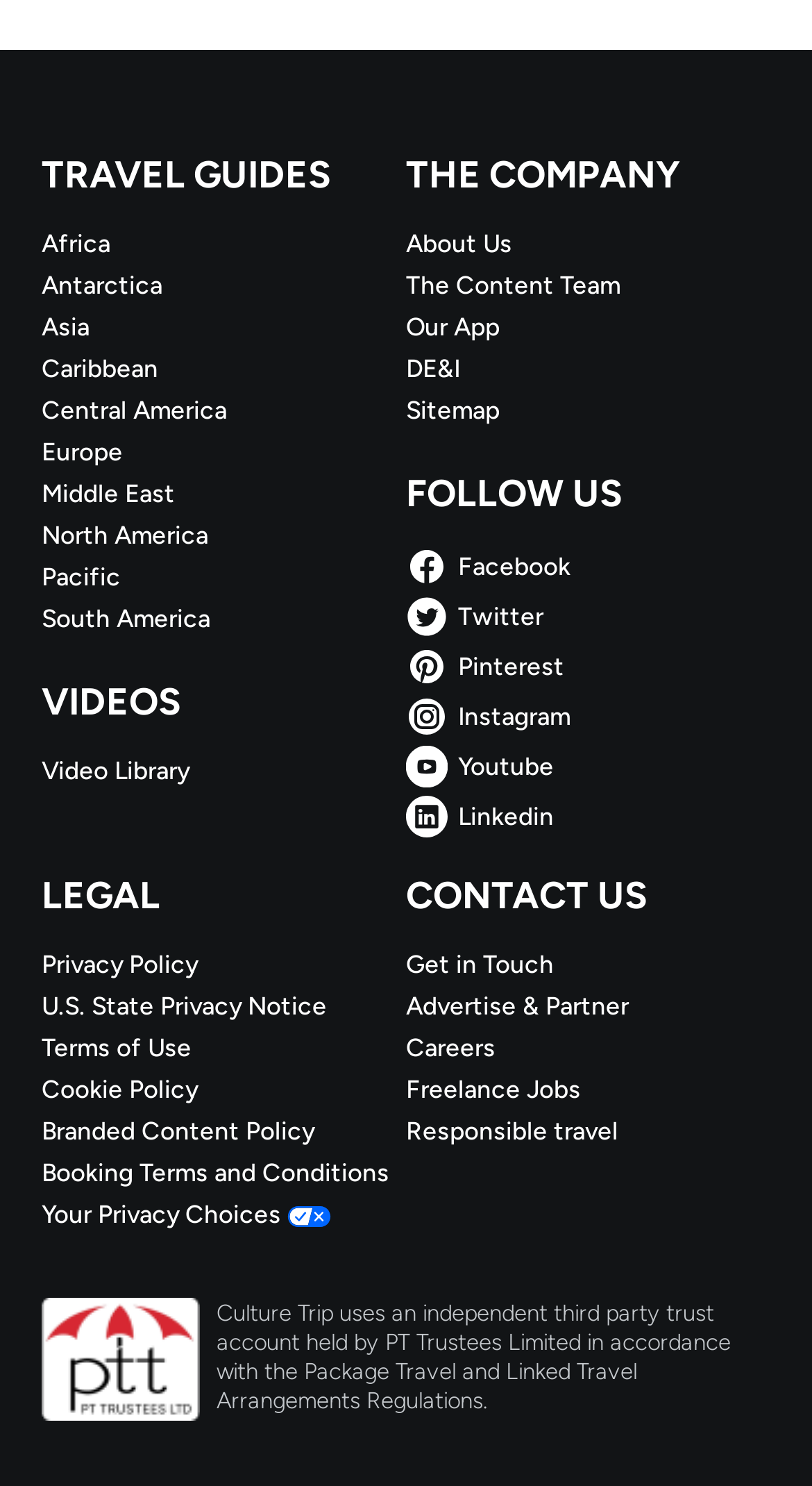Provide a brief response to the question below using one word or phrase:
What is the last link listed under THE COMPANY?

Sitemap